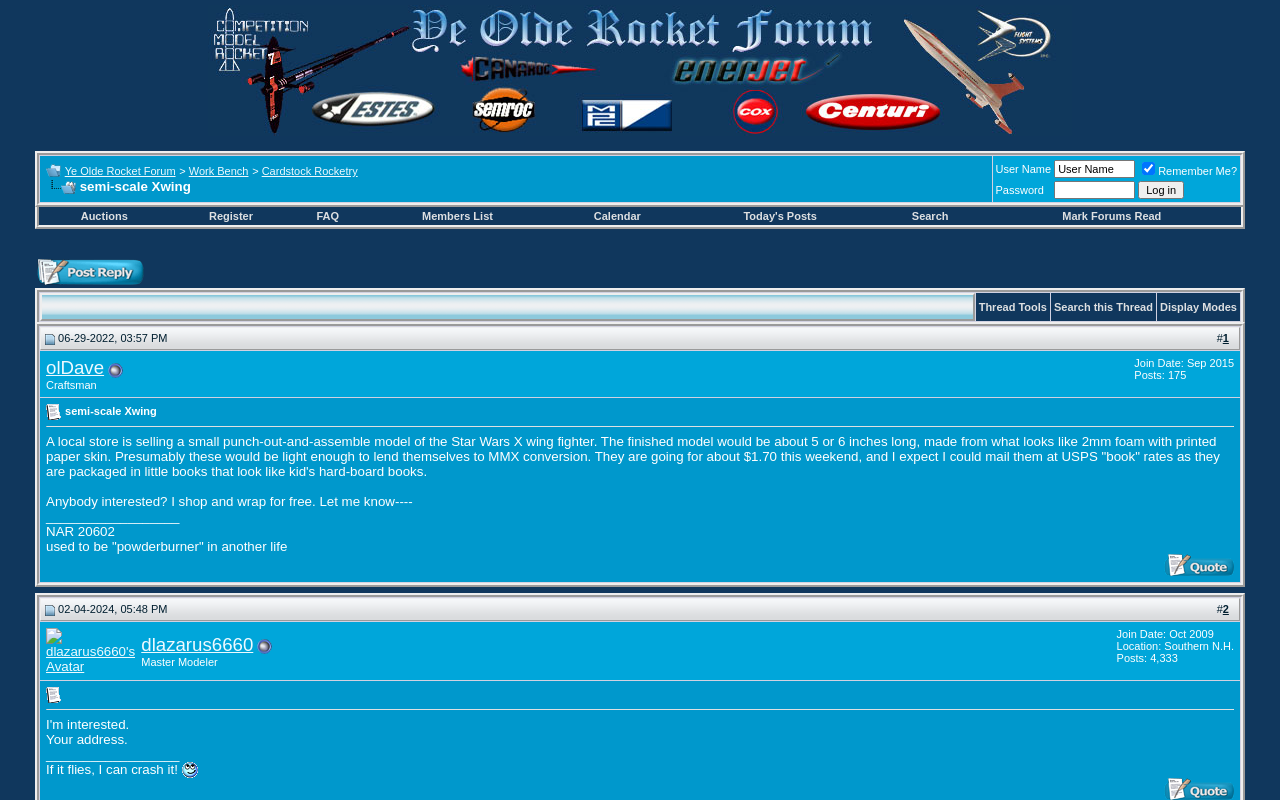What is the username of the user who posted the thread?
Please analyze the image and answer the question with as much detail as possible.

The username of the user who posted the thread can be found in the thread listing, where it says 'olDave olDave is offline Craftsman'. This indicates that the user who posted the thread is named olDave.